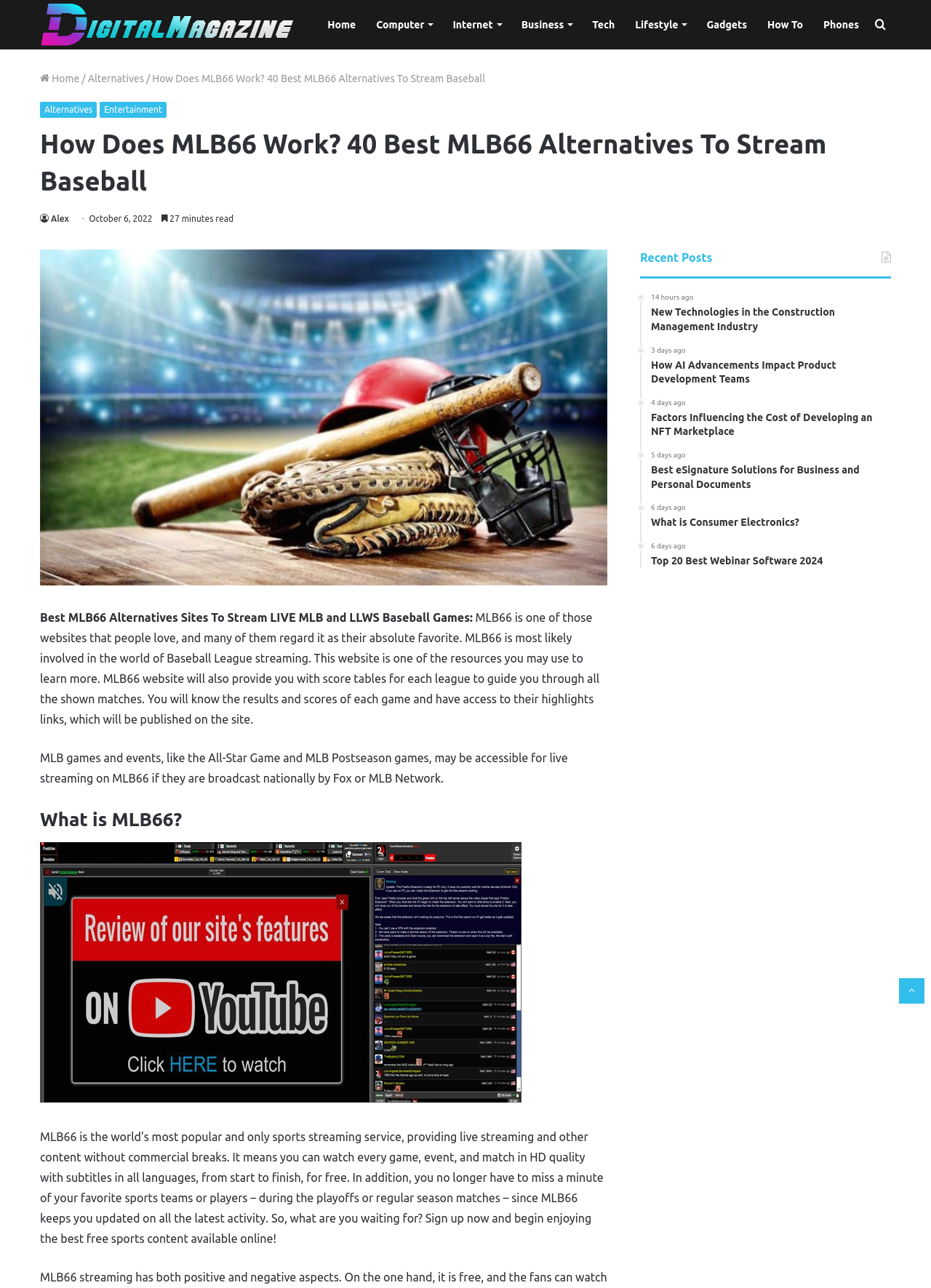Analyze the image and provide a detailed answer to the question: How long does it take to read the article?

According to the text, the article takes 27 minutes to read, as indicated by the '27 minutes read' label.